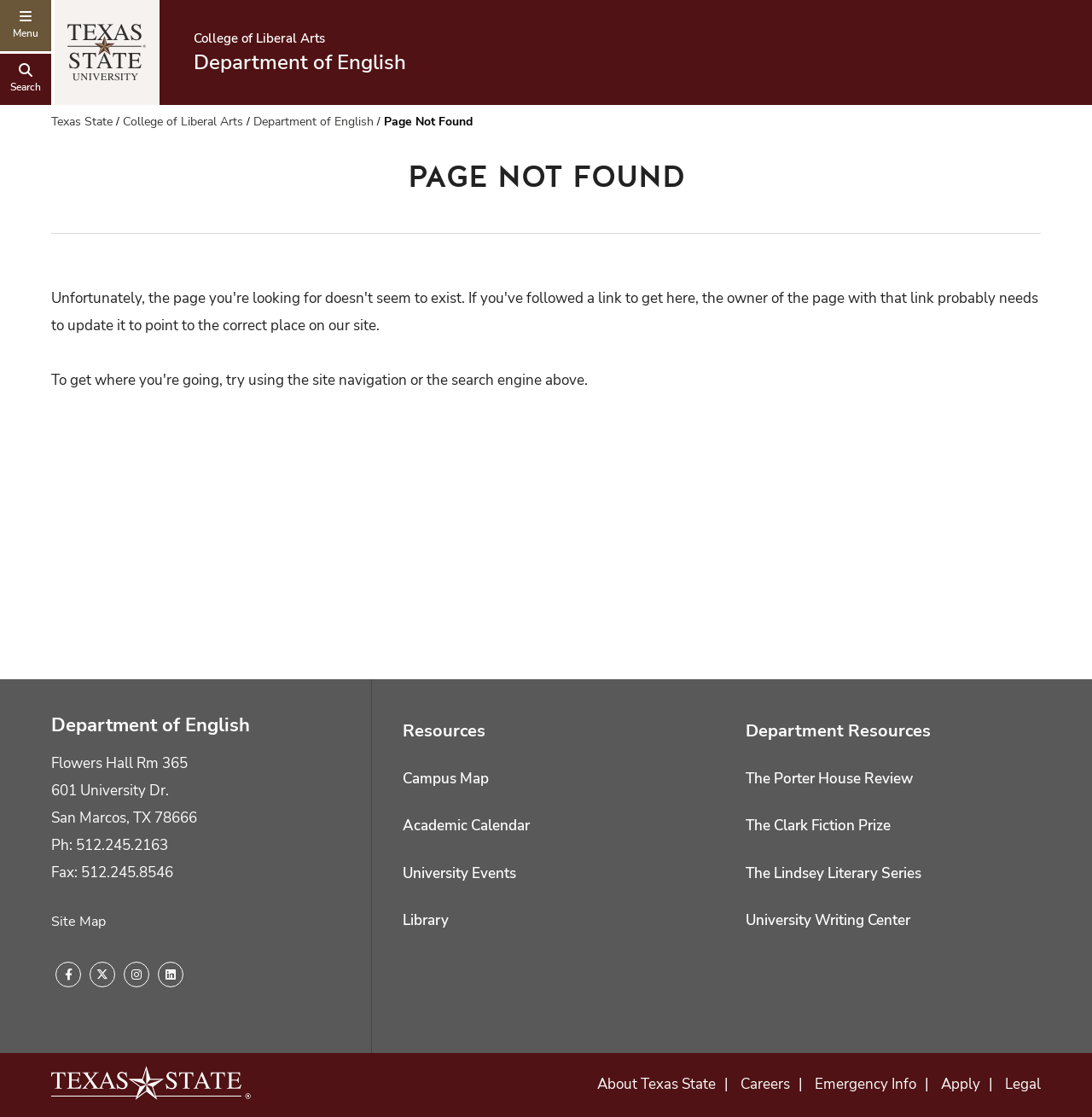Please predict the bounding box coordinates (top-left x, top-left y, bottom-right x, bottom-right y) for the UI element in the screenshot that fits the description: The Clark Fiction Prize

[0.683, 0.728, 0.816, 0.751]